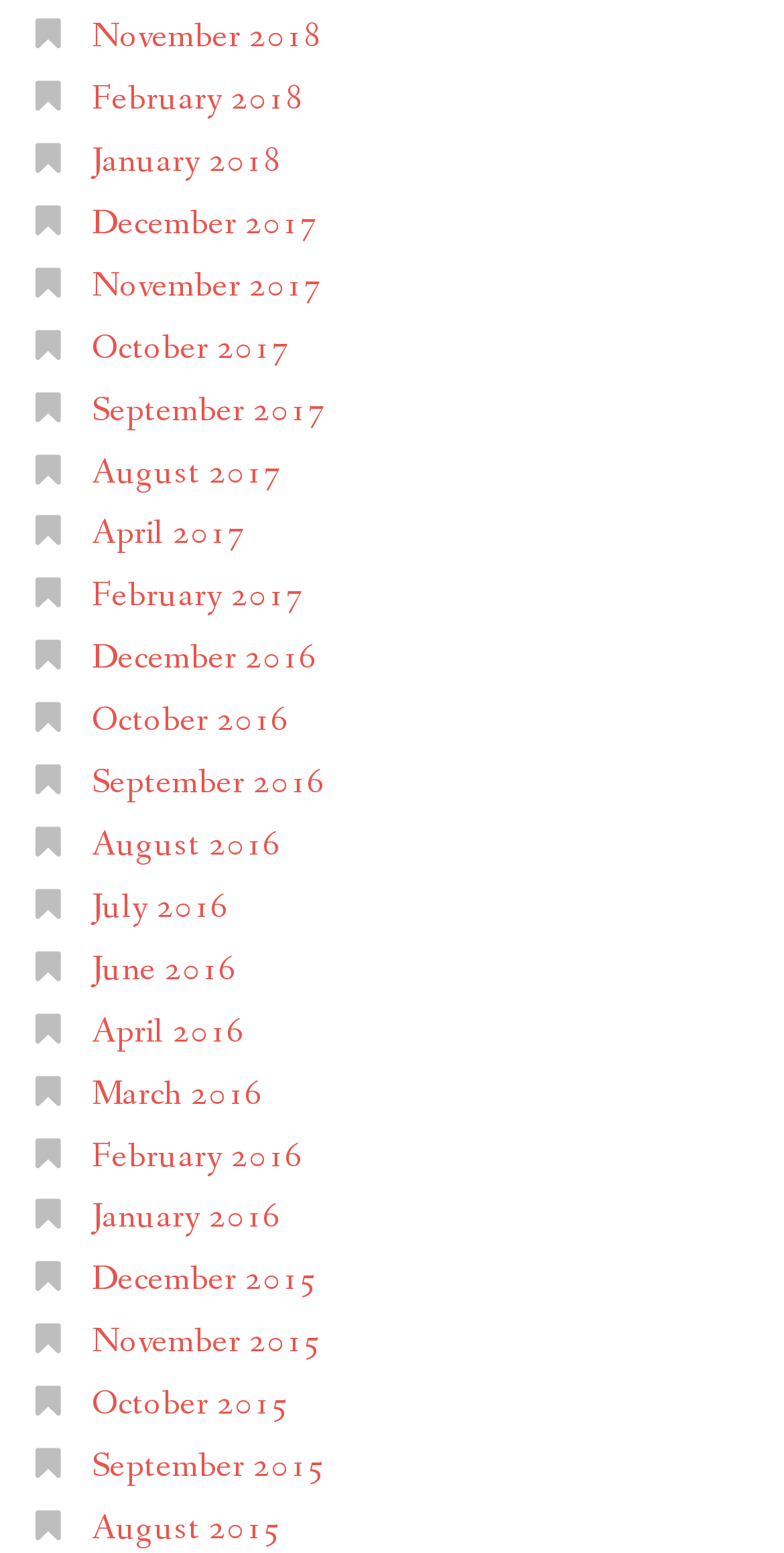Specify the bounding box coordinates of the area that needs to be clicked to achieve the following instruction: "browse January 2018".

[0.117, 0.089, 0.358, 0.119]